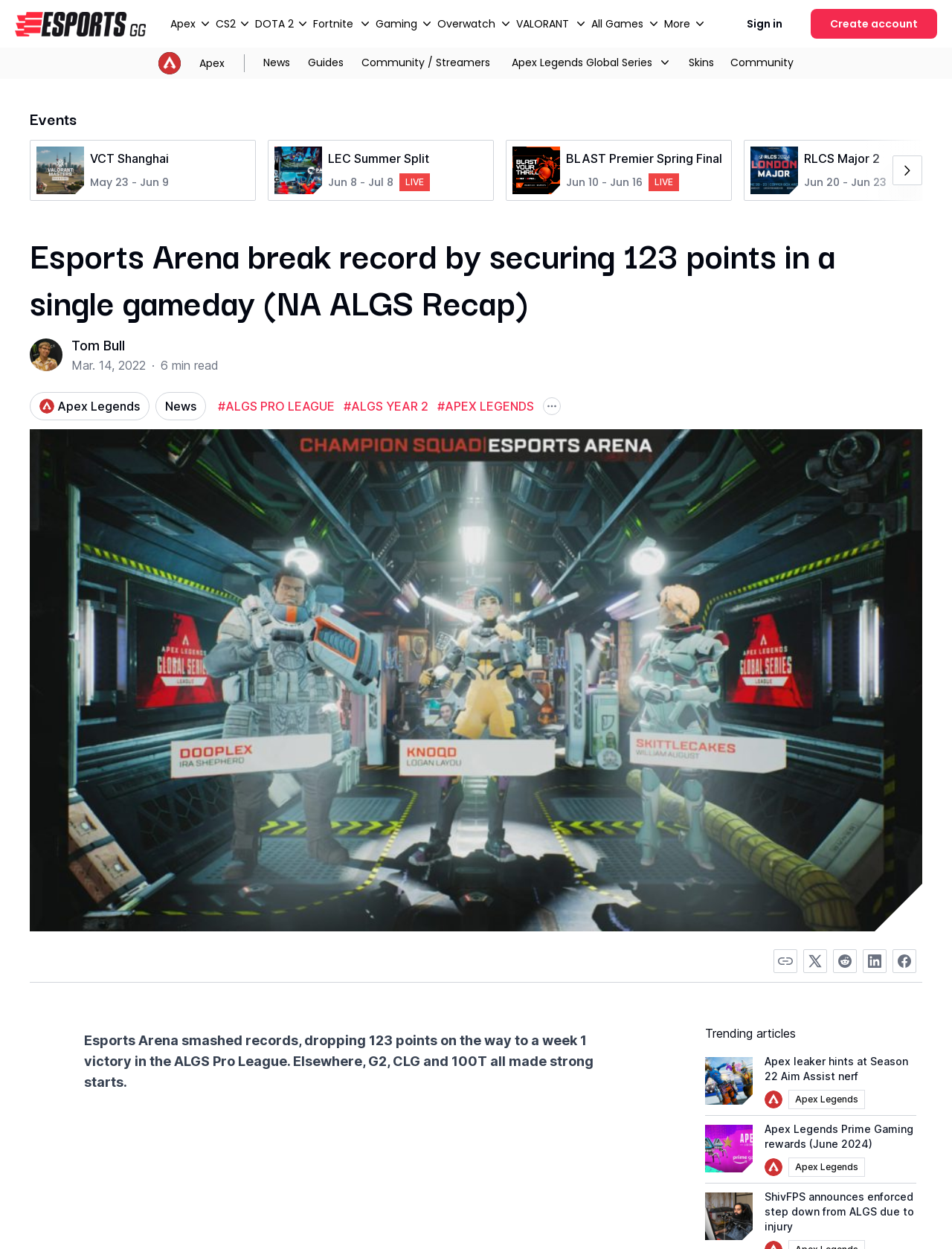Please specify the bounding box coordinates of the element that should be clicked to execute the given instruction: 'View Apex Legends news'. Ensure the coordinates are four float numbers between 0 and 1, expressed as [left, top, right, bottom].

[0.208, 0.039, 0.237, 0.063]